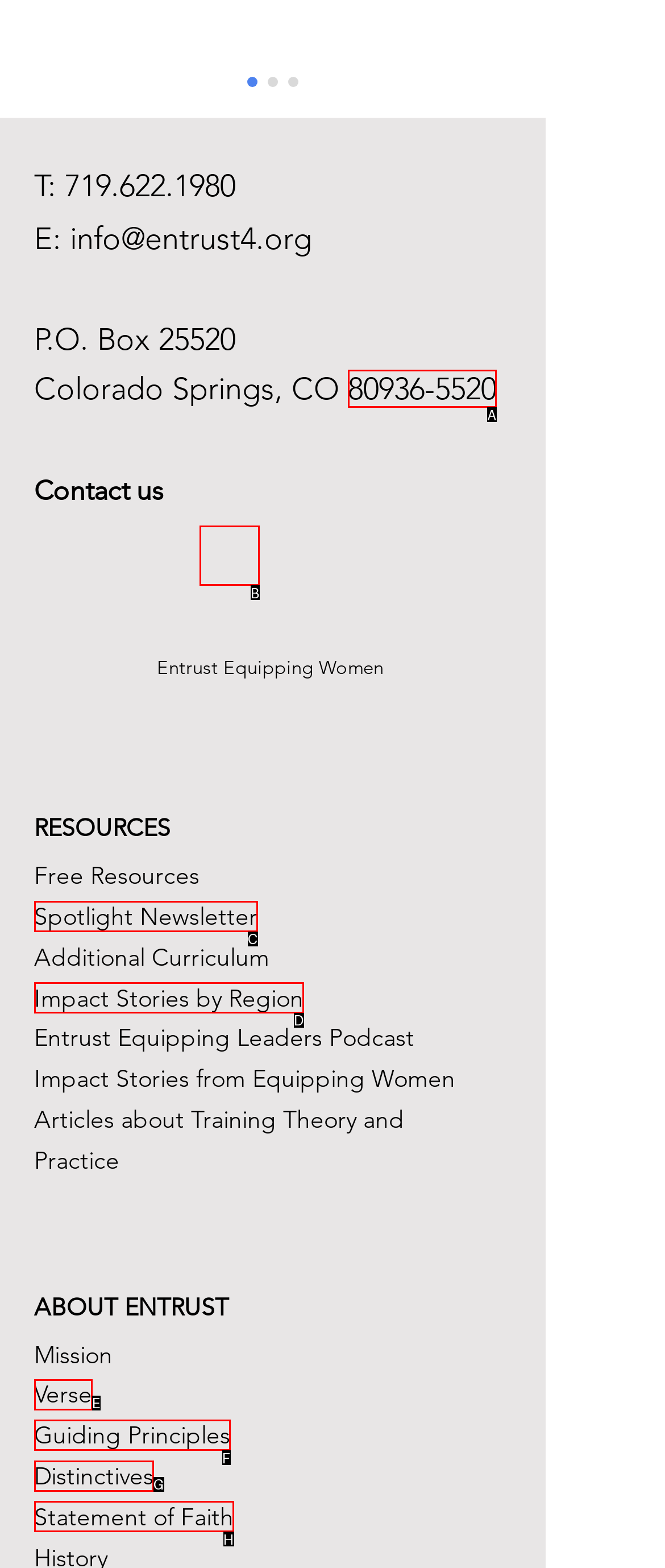From the given choices, indicate the option that best matches: Statement of Faith
State the letter of the chosen option directly.

H